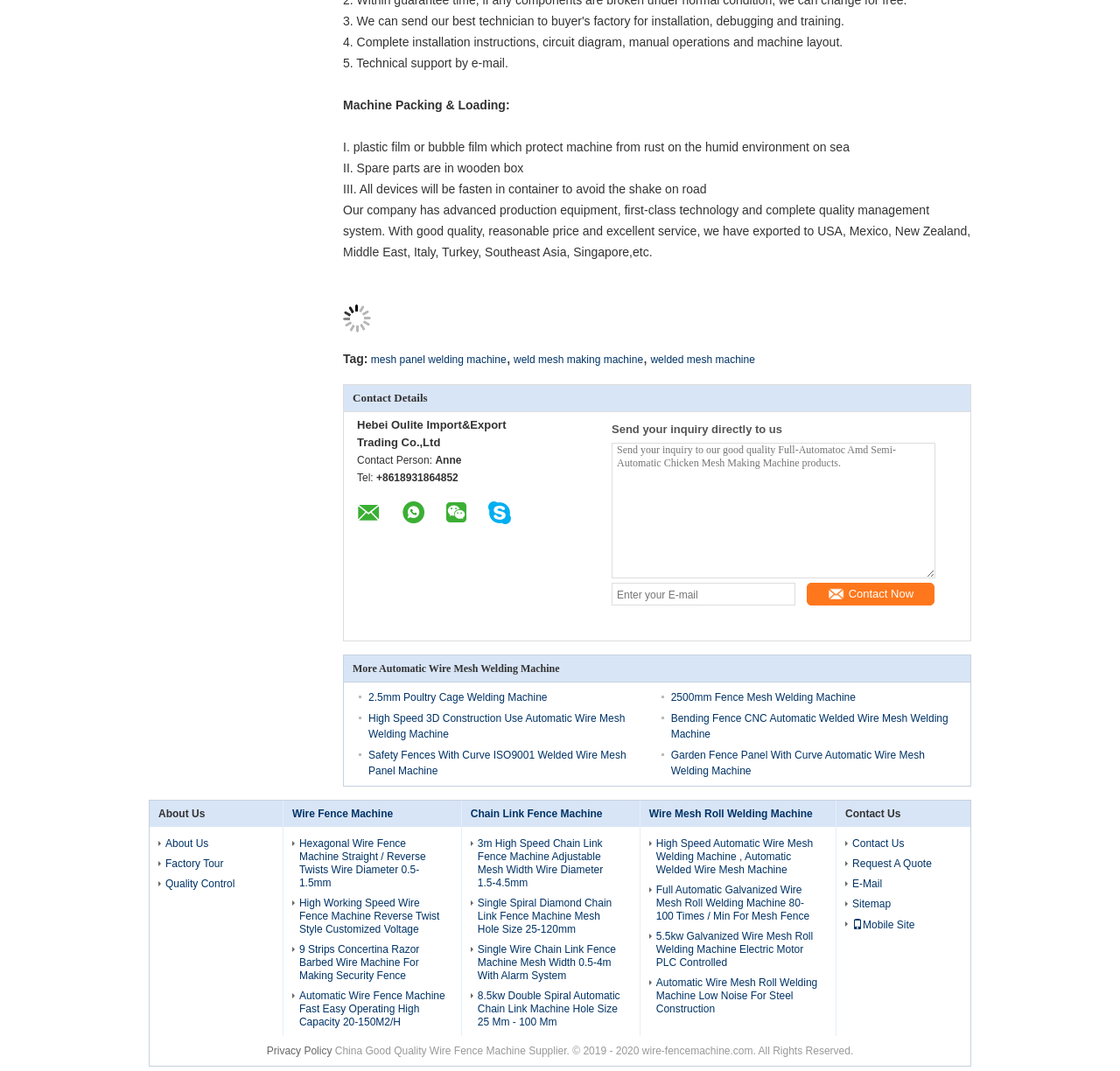Pinpoint the bounding box coordinates of the area that must be clicked to complete this instruction: "Learn more about the company".

[0.319, 0.391, 0.452, 0.419]